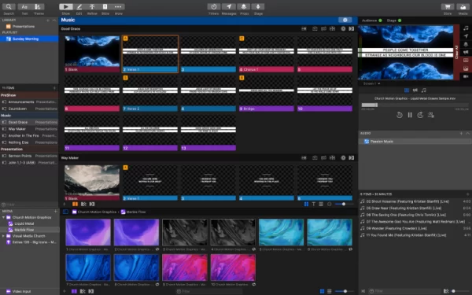What type of visuals are featured in the interface?
Refer to the image and give a detailed answer to the query.

The caption highlights the presence of ephemerally designed visuals in vibrant colors such as blues, pinks, and purples, which suggests that the interface features visually appealing and dynamic graphics.